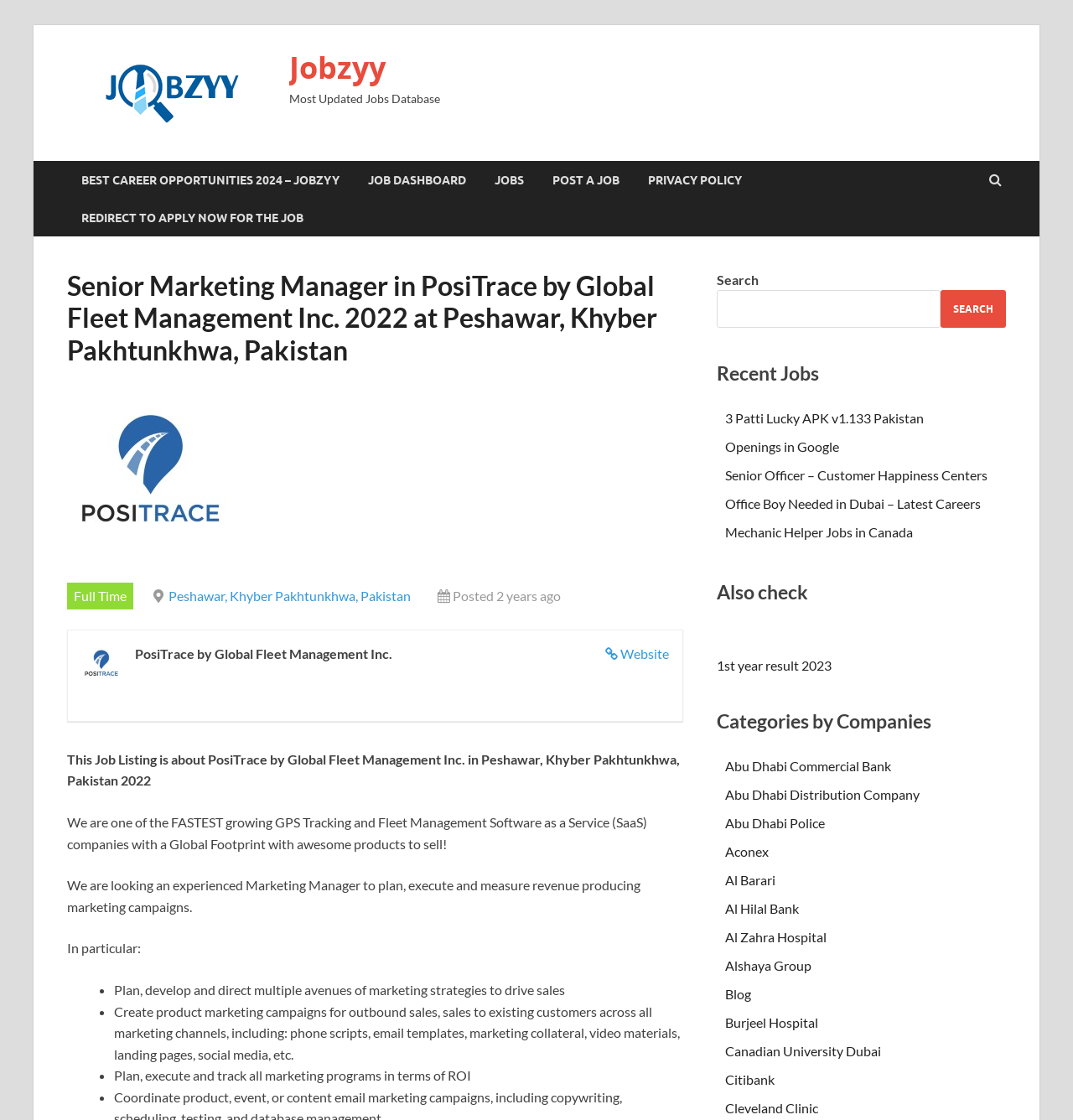Find and generate the main title of the webpage.

Senior Marketing Manager in PosiTrace by Global Fleet Management Inc. 2022 at Peshawar, Khyber Pakhtunkhwa, Pakistan